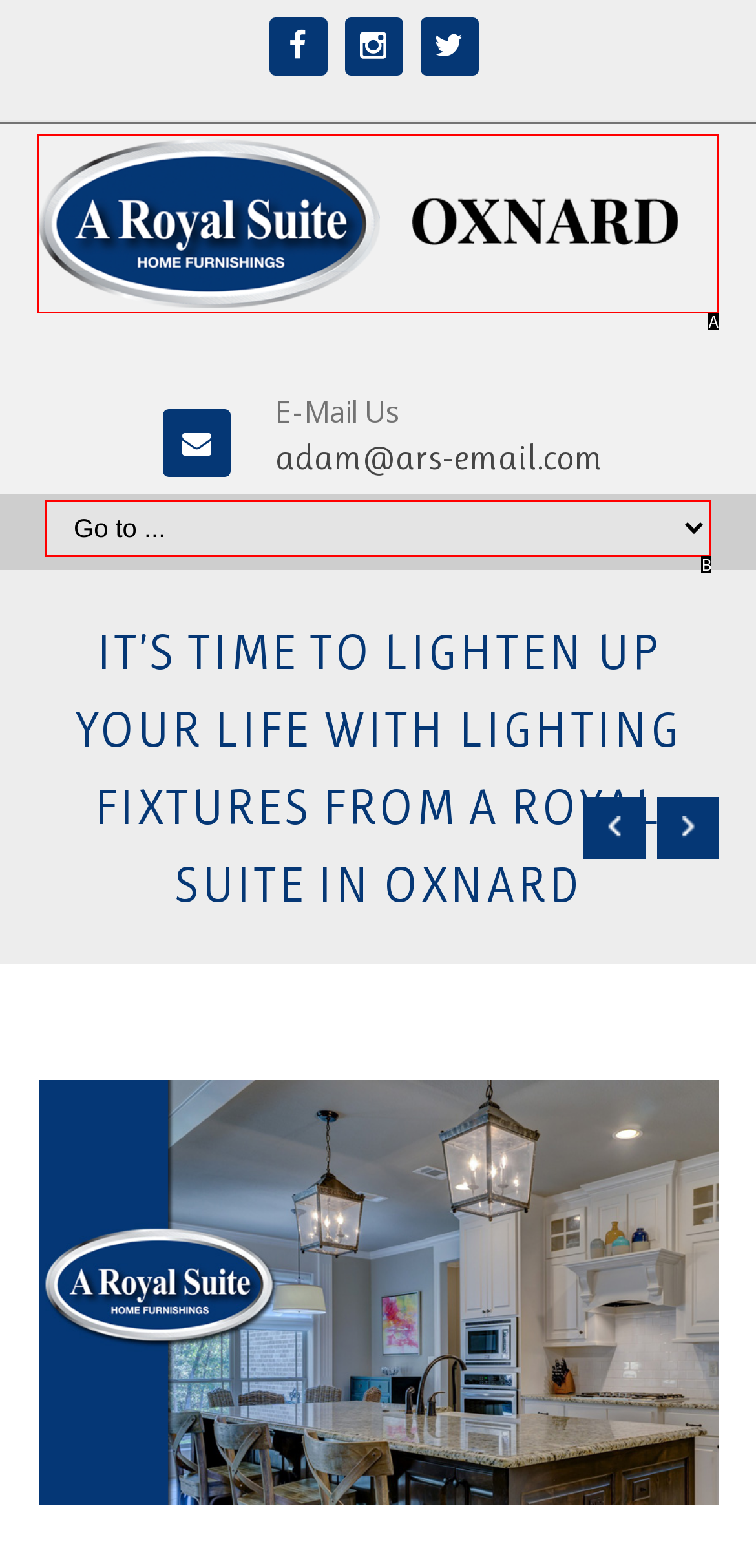Determine the HTML element that best matches this description: title="A Royal Suite" from the given choices. Respond with the corresponding letter.

A